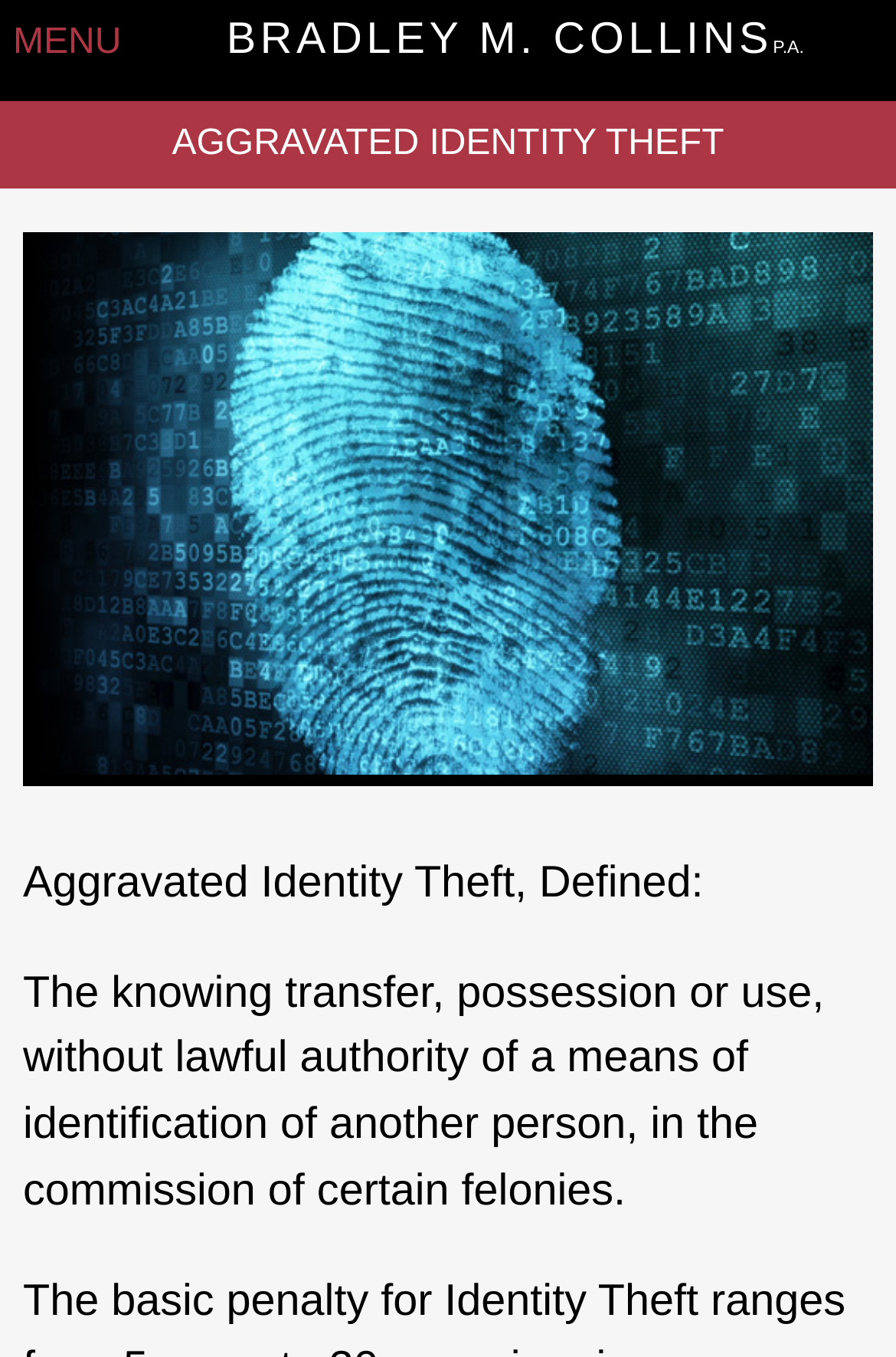How many years of experience does the law firm have?
Please ensure your answer is as detailed and informative as possible.

The number of years of experience can be found in the meta description, which mentions 'with over 25 years of experience'.